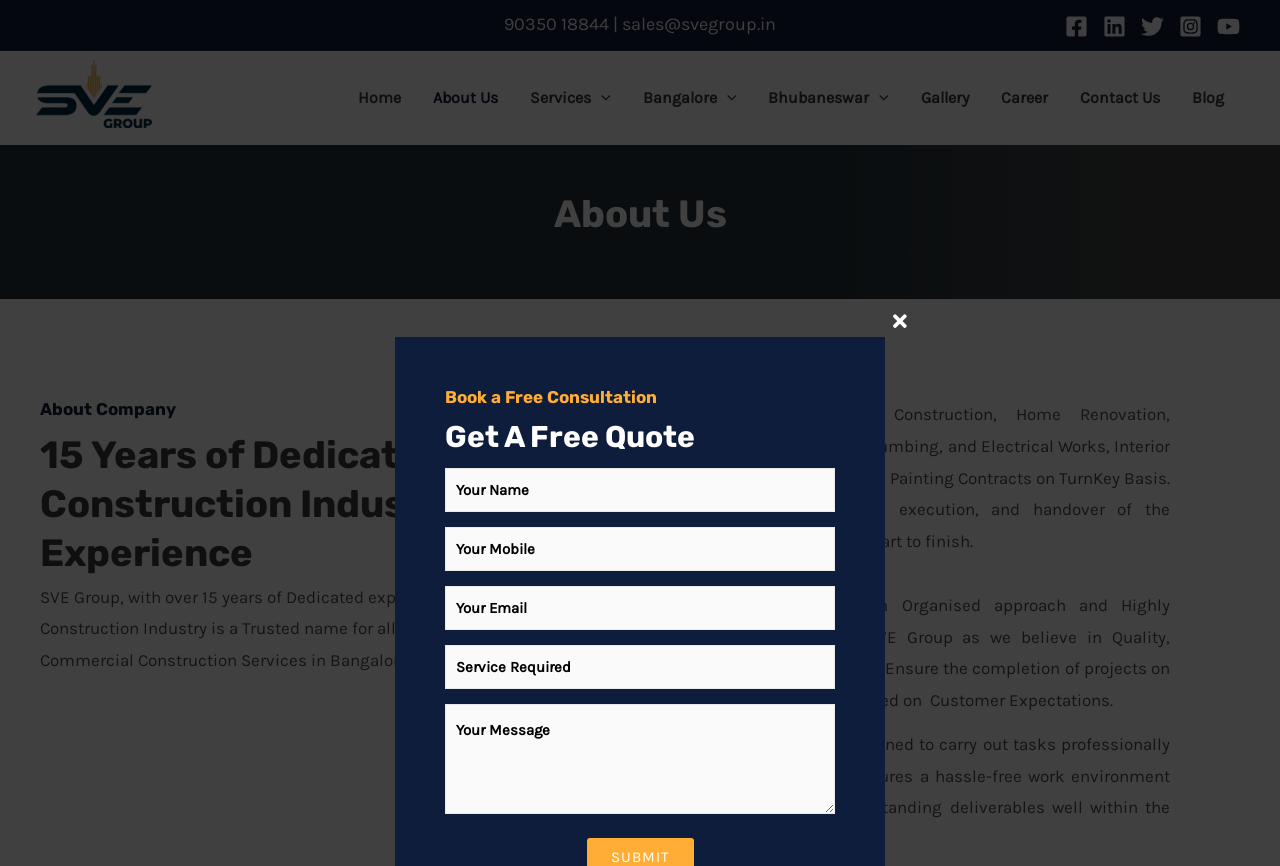Give a one-word or short phrase answer to the question: 
How many social media links are available?

5